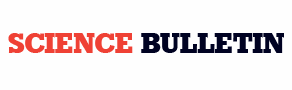Offer an in-depth description of the image.

The image features the title logo of "Science Bulletin," highlighted in a dynamic font with the word "Science" in a bold red color and "Bulletin" in a darker shade. This logo represents a blog and scientific news outlet committed to sharing the latest developments and insights from various realms of science, including space exploration and technology. The visual identity evokes a sense of authority and excitement in the realm of scientific discovery, engaging readers with its professional yet approachable design.